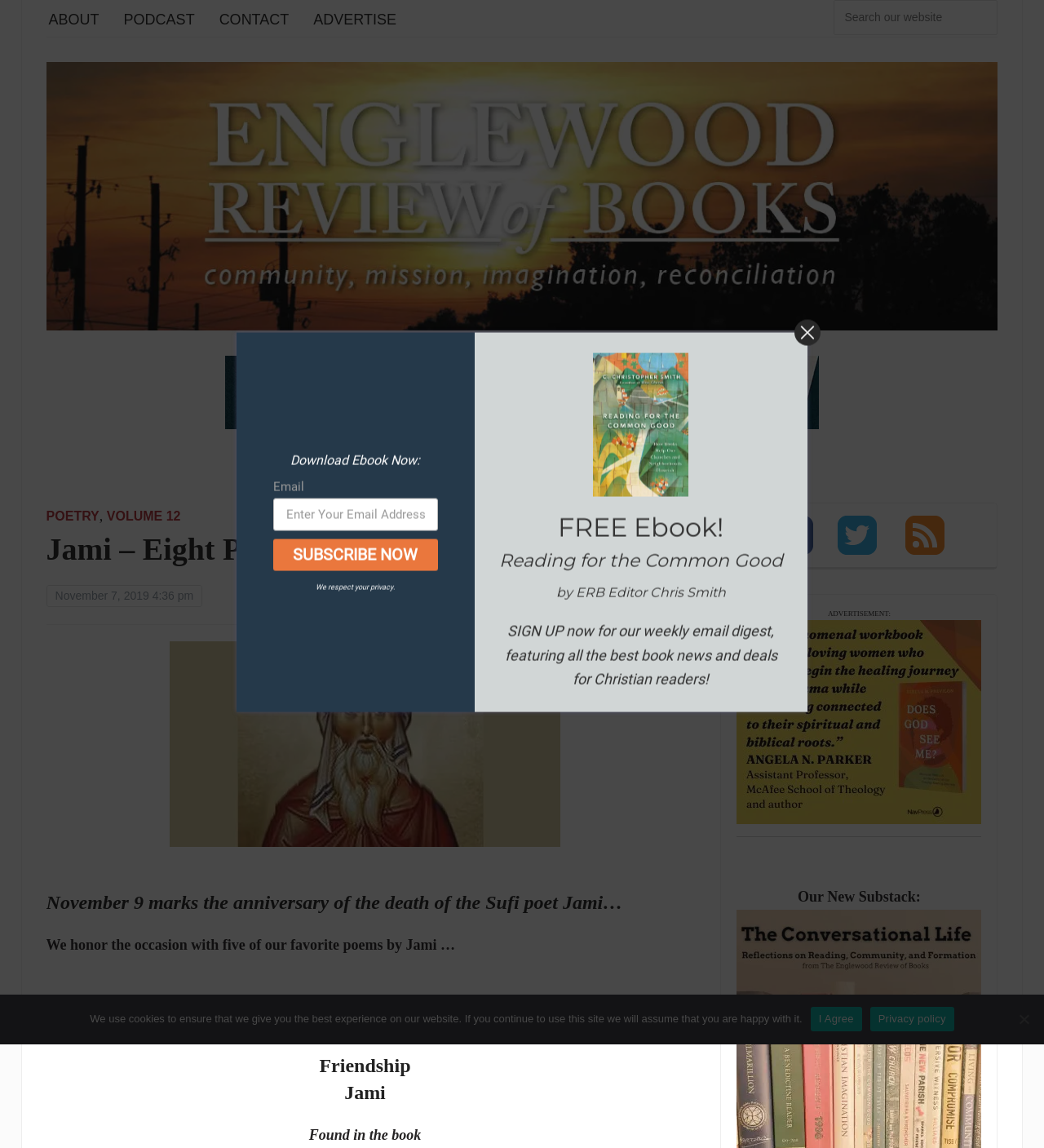Observe the image and answer the following question in detail: What is the name of the poet being honored?

The webpage is honoring the anniversary of the death of the Sufi poet Jami, as indicated by the heading 'Jami – Eight Poems by the Sufi Poet' and the text 'November 9 marks the anniversary of the death of the Sufi poet Jami…'.